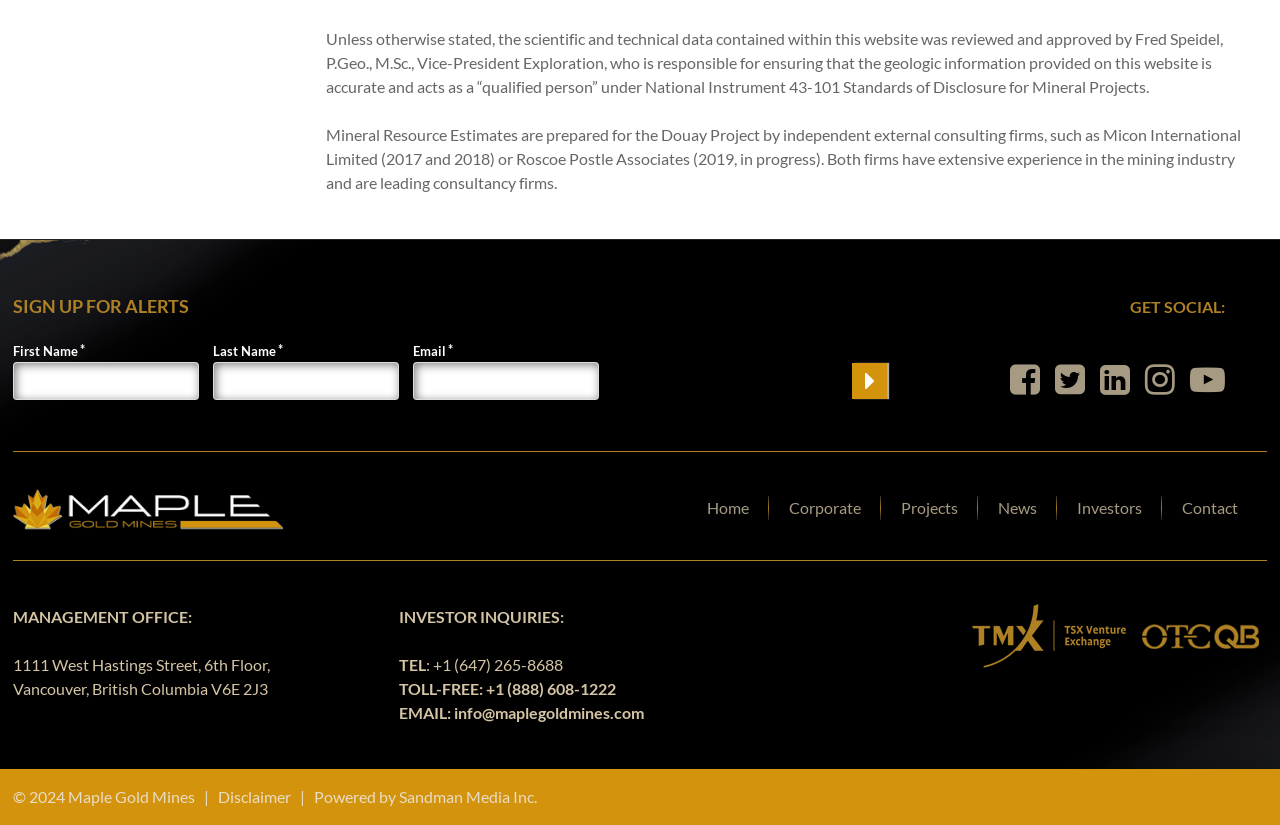Identify the bounding box coordinates of the area that should be clicked in order to complete the given instruction: "View disclaimer". The bounding box coordinates should be four float numbers between 0 and 1, i.e., [left, top, right, bottom].

[0.17, 0.954, 0.227, 0.977]